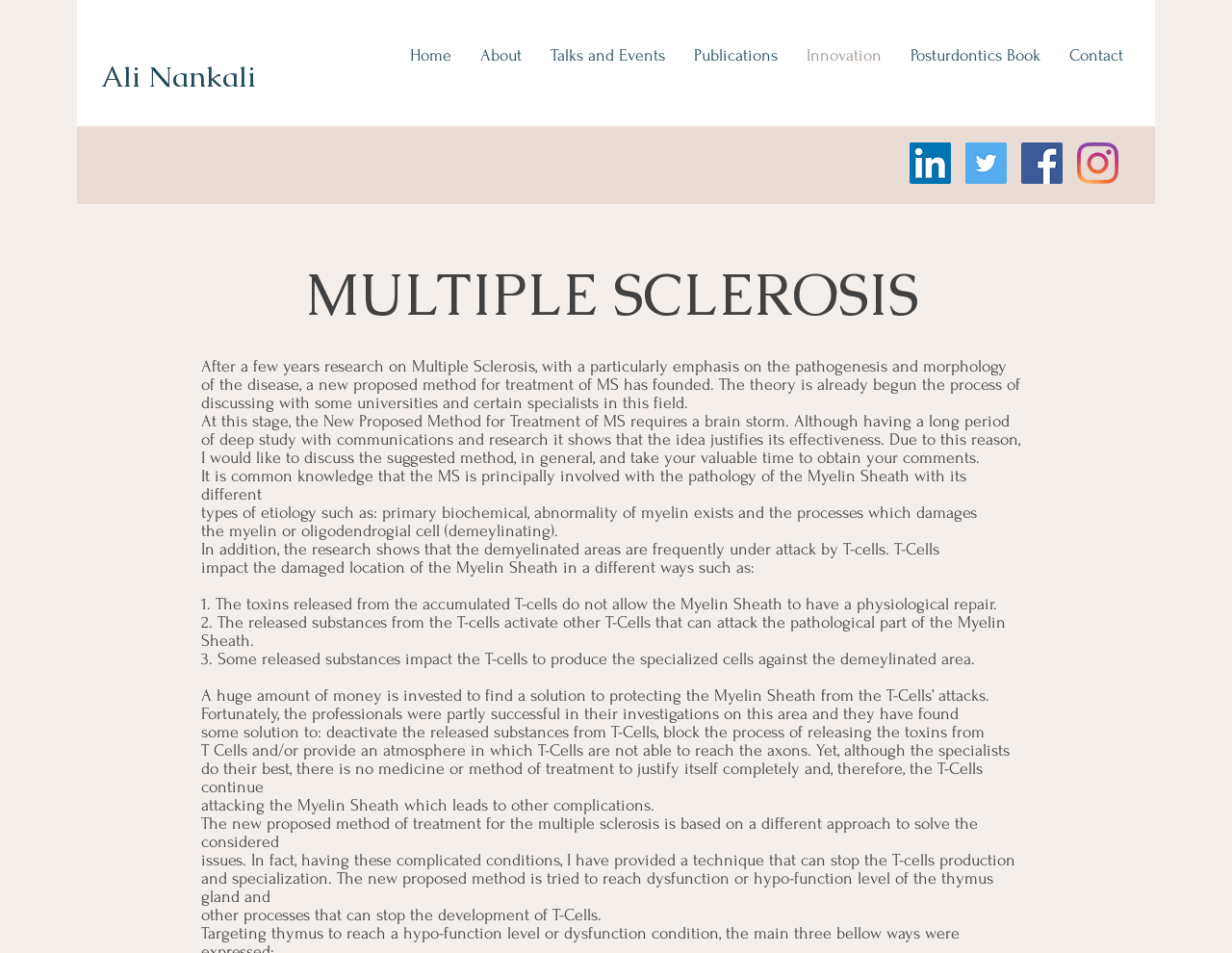Identify the bounding box coordinates necessary to click and complete the given instruction: "Level up".

None